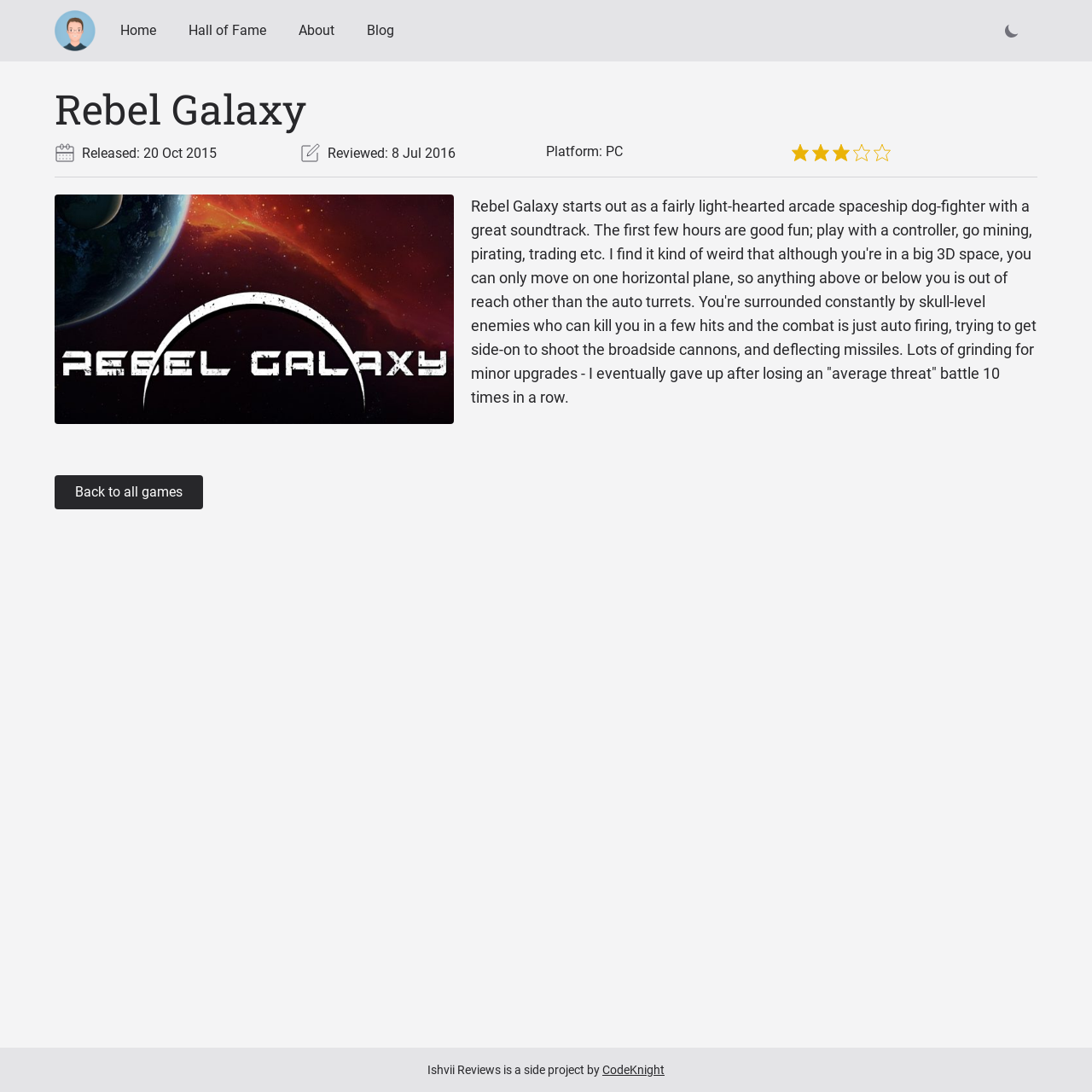Provide the bounding box coordinates in the format (top-left x, top-left y, bottom-right x, bottom-right y). All values are floating point numbers between 0 and 1. Determine the bounding box coordinate of the UI element described as: About

[0.266, 0.015, 0.313, 0.041]